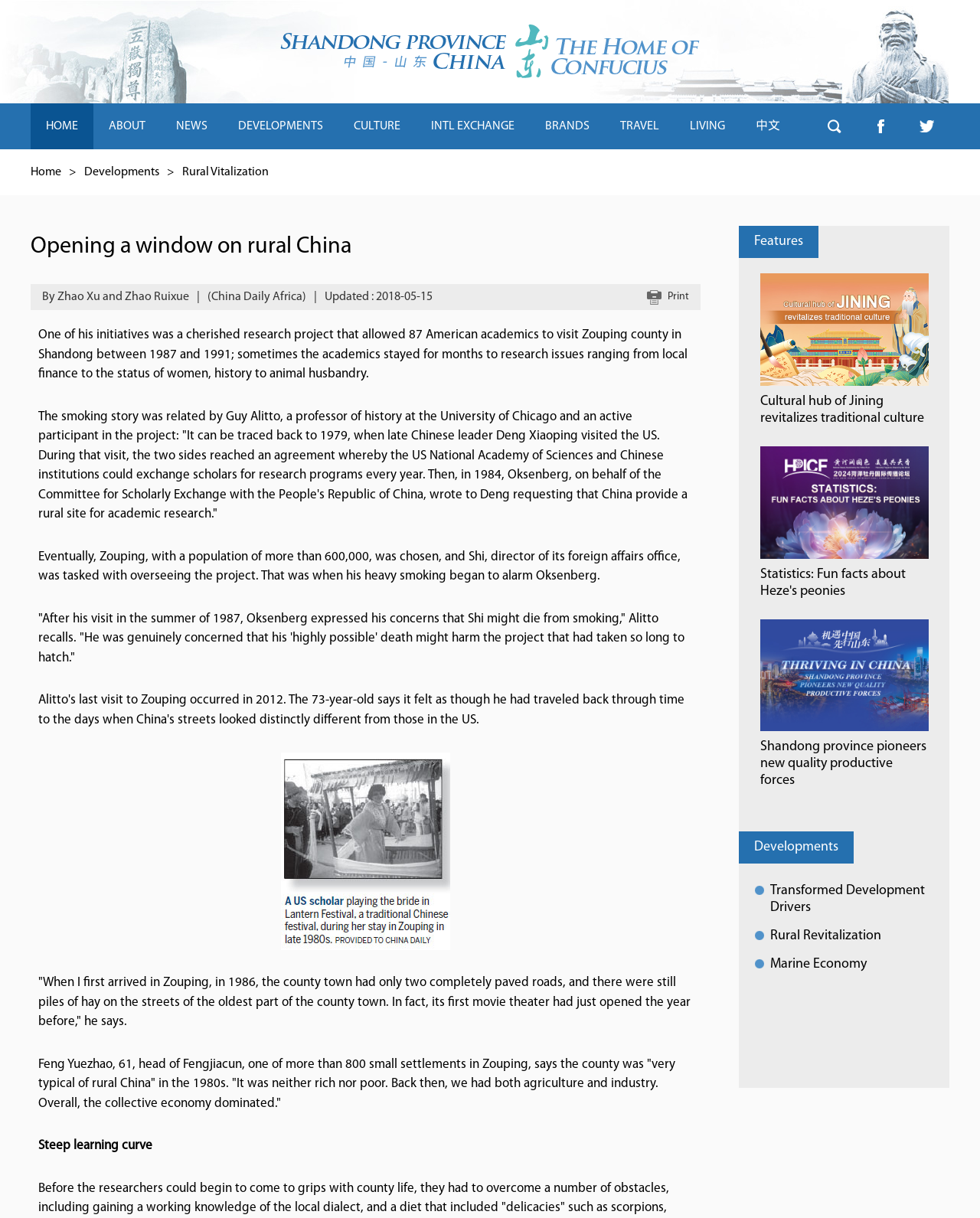Determine the bounding box coordinates for the area you should click to complete the following instruction: "View recent posts".

None